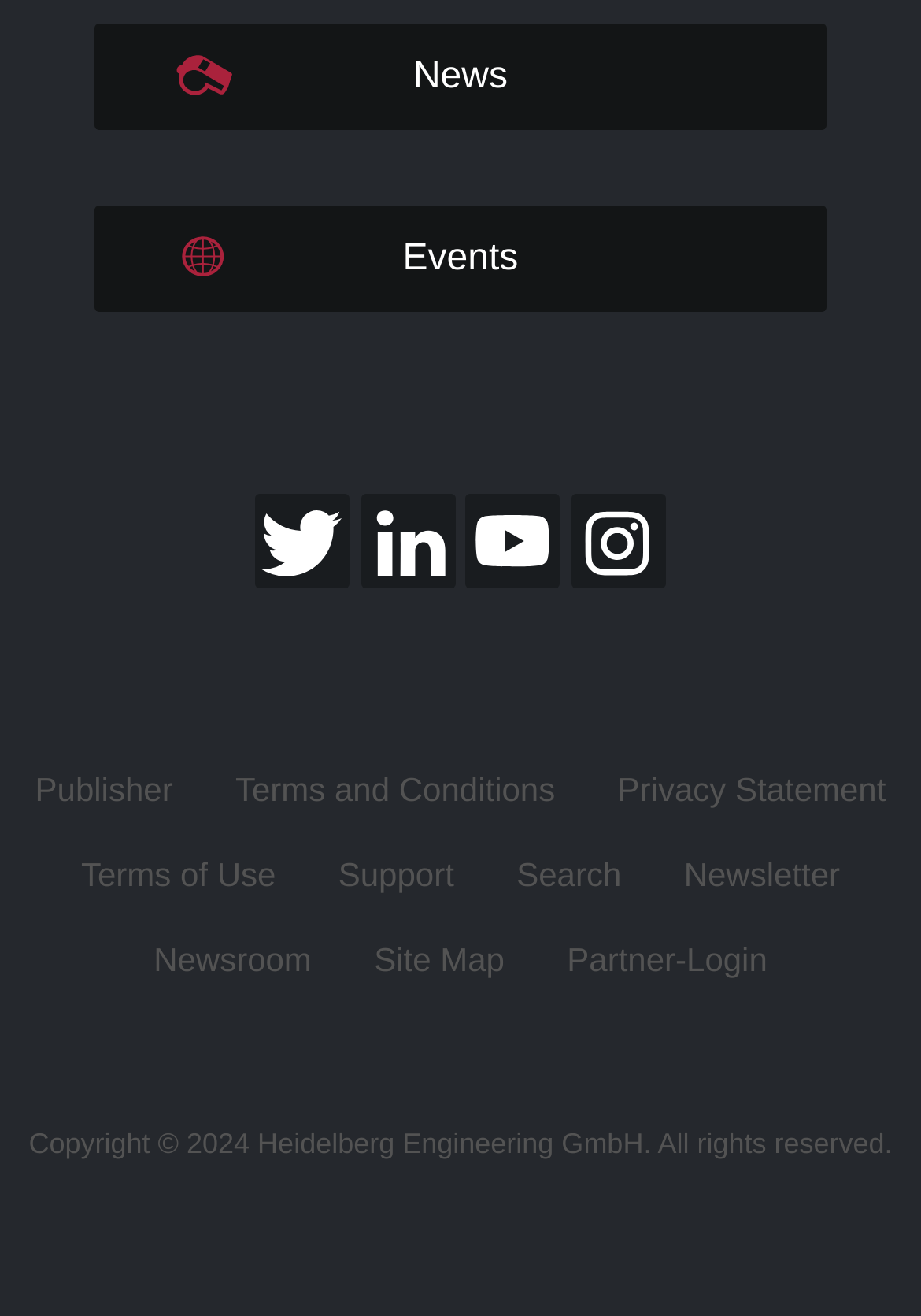Please specify the bounding box coordinates of the element that should be clicked to execute the given instruction: 'View Terms and Conditions'. Ensure the coordinates are four float numbers between 0 and 1, expressed as [left, top, right, bottom].

[0.227, 0.567, 0.631, 0.632]